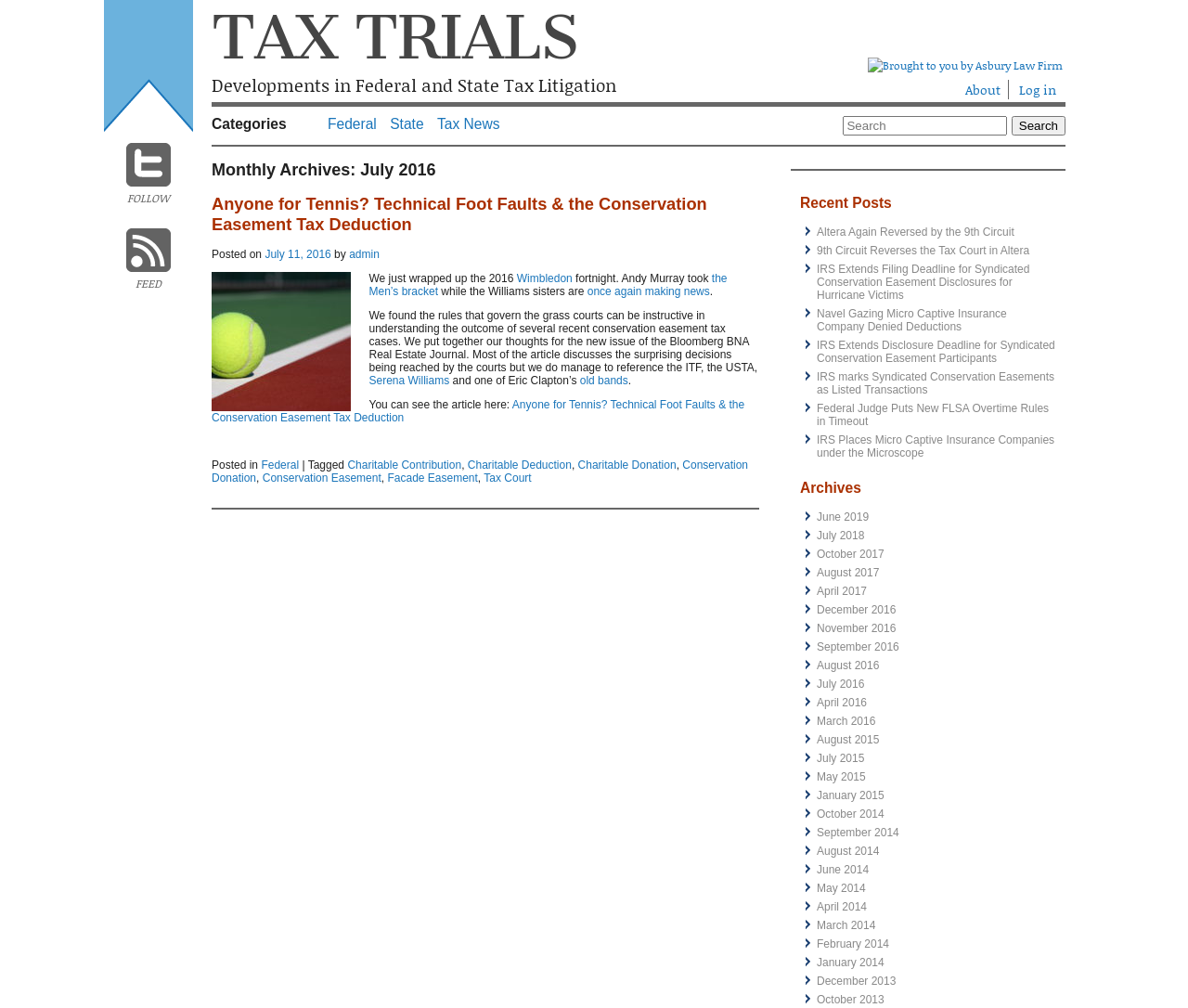What is the topic of the article mentioned in the post 'Anyone for Tennis?'
Please give a well-detailed answer to the question.

The answer can be found by reading the text of the post 'Anyone for Tennis?', which mentions that the article discusses the surprising decisions being reached by the courts regarding conservation easement tax cases.